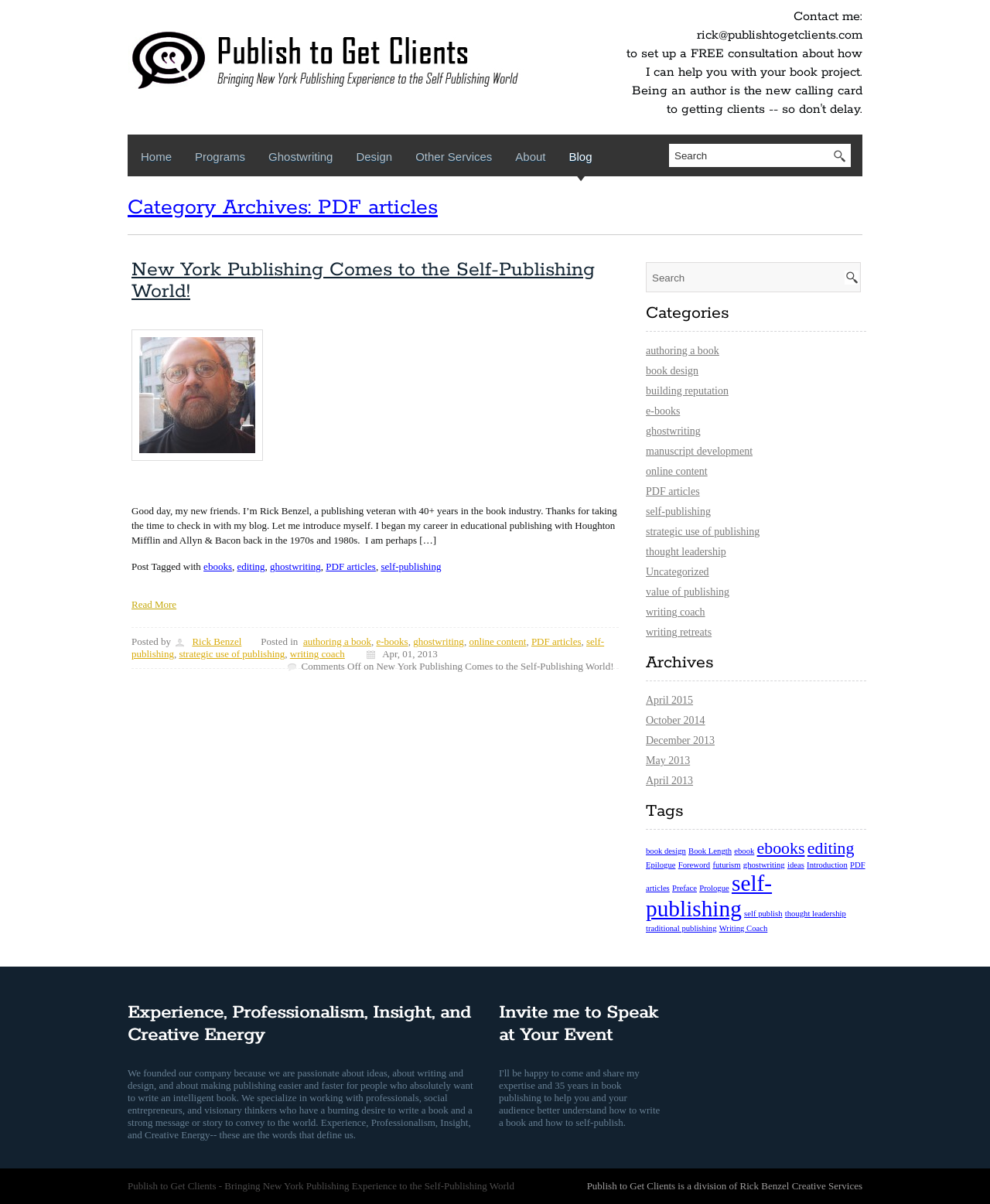Please identify the bounding box coordinates for the region that you need to click to follow this instruction: "Contact Rick Benzel".

[0.704, 0.007, 0.871, 0.036]